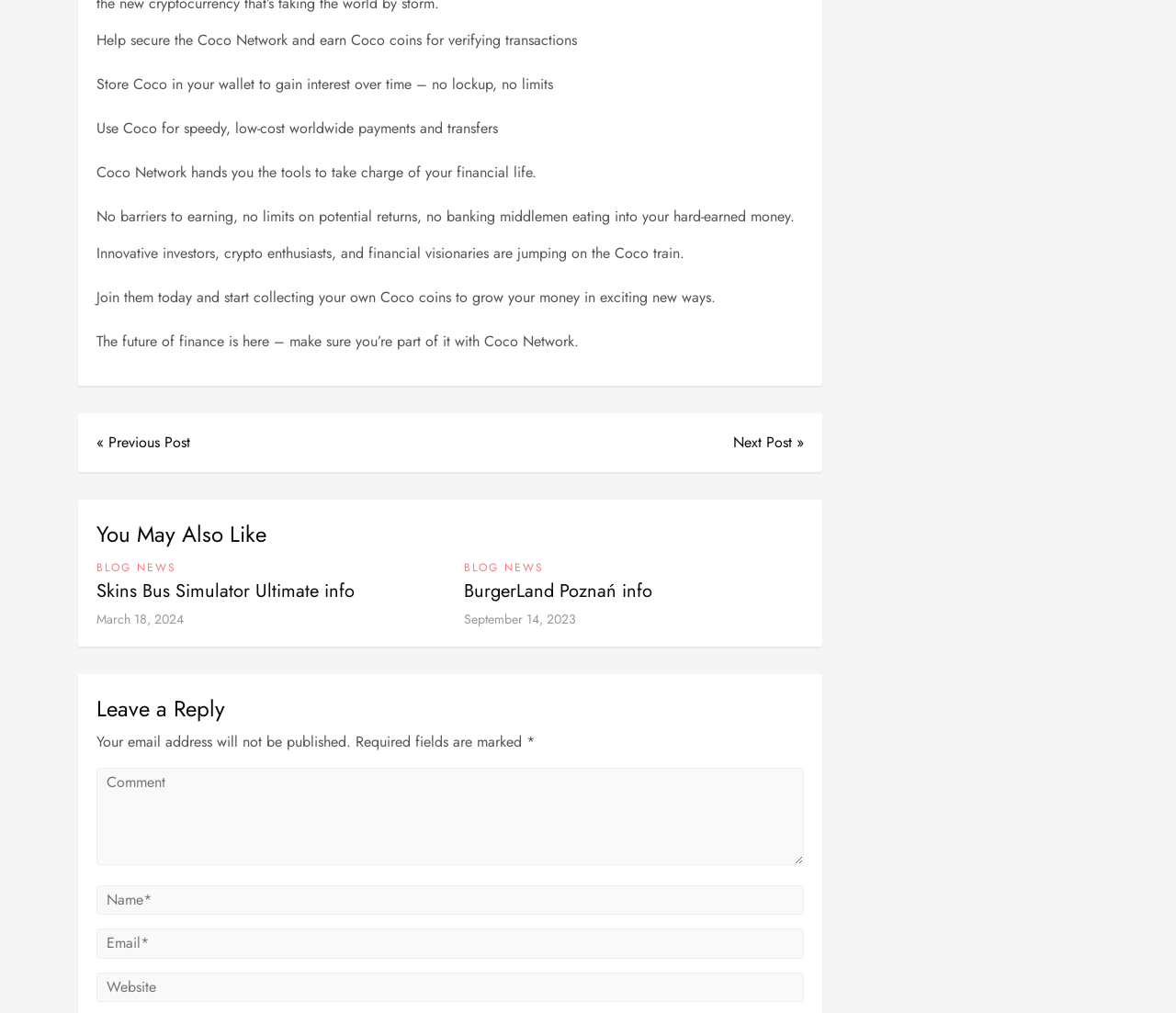Identify the bounding box coordinates for the UI element mentioned here: "« Previous Post". Provide the coordinates as four float values between 0 and 1, i.e., [left, top, right, bottom].

[0.082, 0.426, 0.162, 0.448]